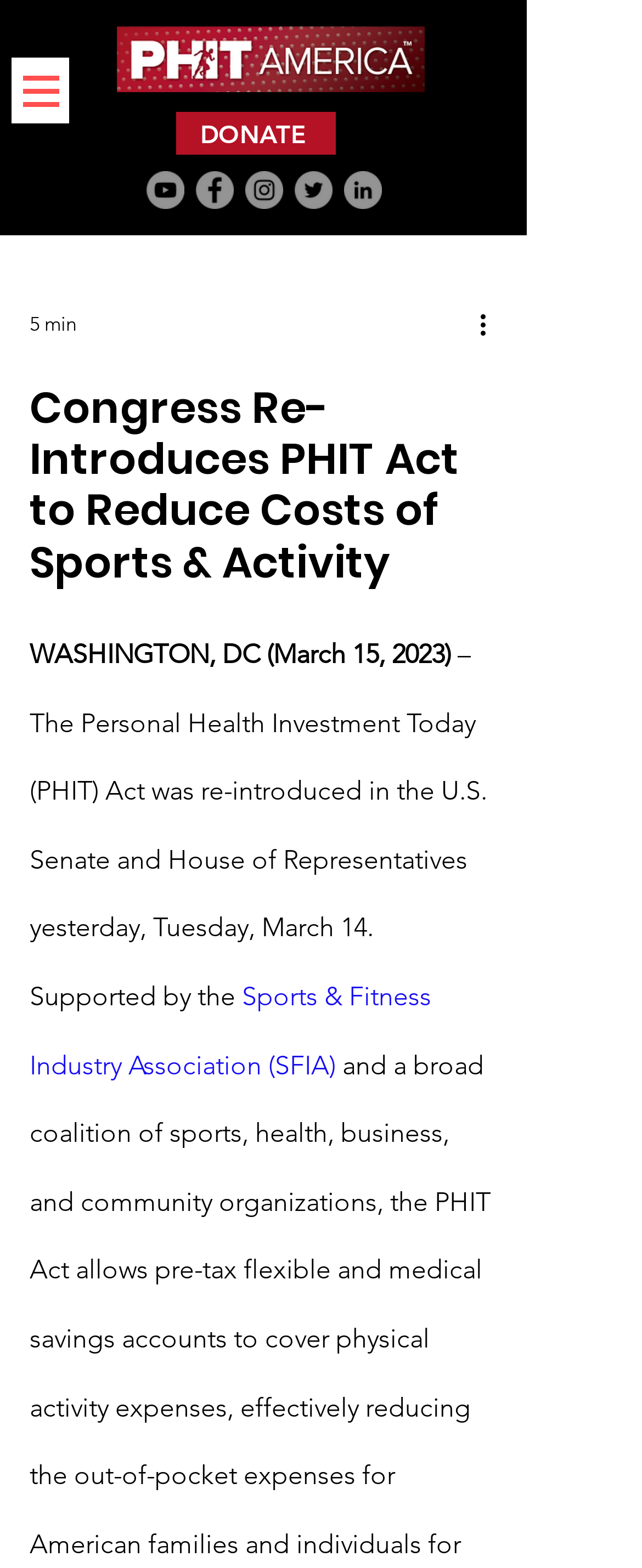Locate and generate the text content of the webpage's heading.

Congress Re-Introduces PHIT Act to Reduce Costs of Sports & Activity